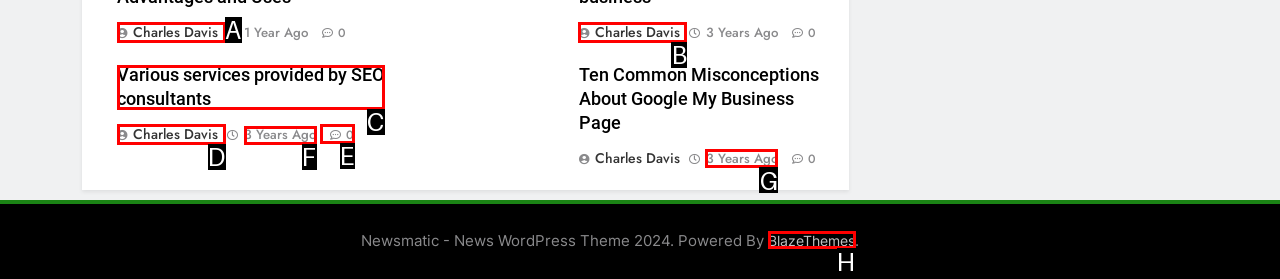Indicate the UI element to click to perform the task: Visit BlazeThemes website. Reply with the letter corresponding to the chosen element.

H